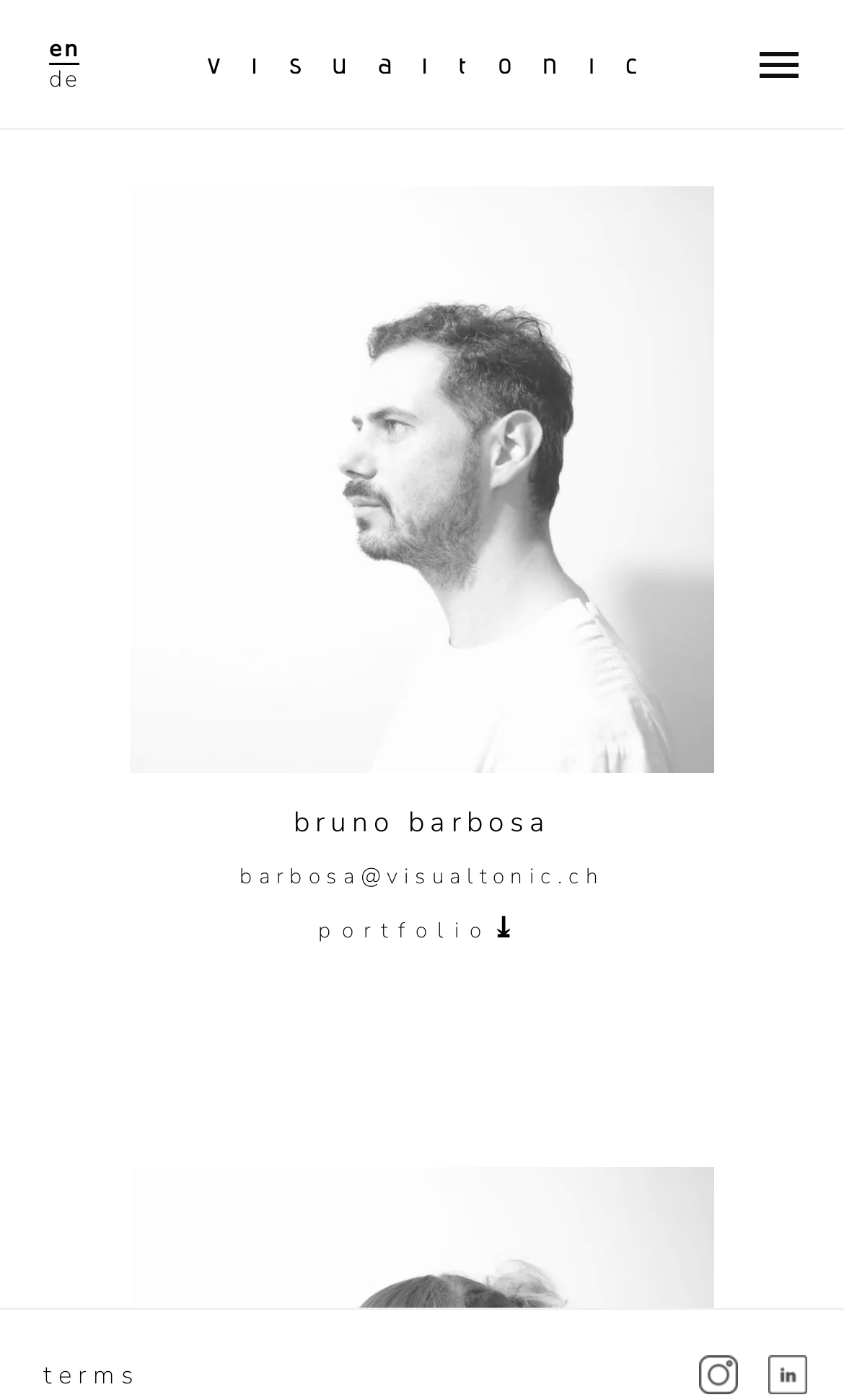From the given element description: "Portfolio⤓", find the bounding box for the UI element. Provide the coordinates as four float numbers between 0 and 1, in the order [left, top, right, bottom].

[0.377, 0.636, 0.623, 0.678]